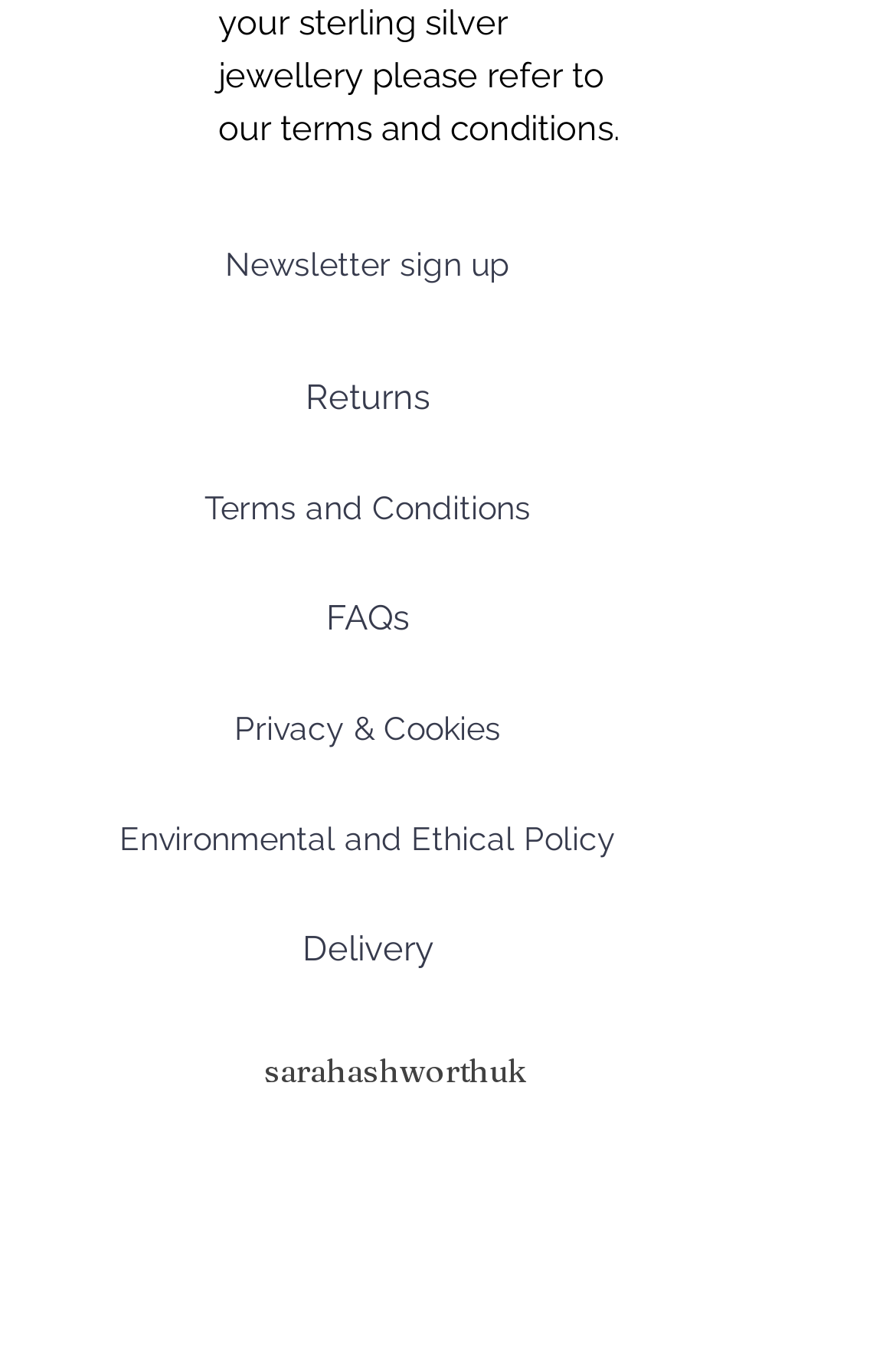Identify the bounding box for the element characterized by the following description: "aria-label="Pinterest"".

[0.333, 0.845, 0.397, 0.887]